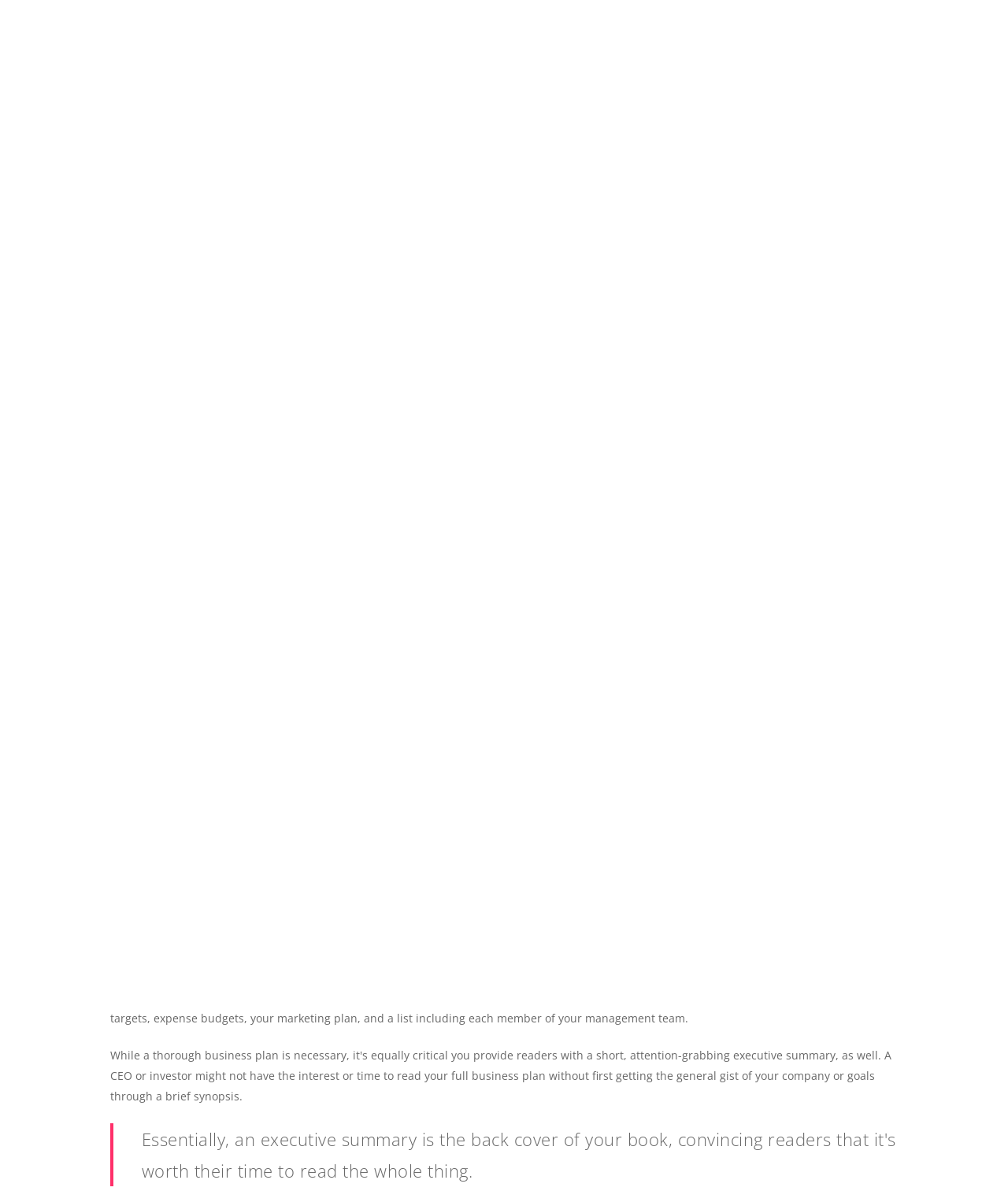Utilize the information from the image to answer the question in detail:
What is the company name in the top-left corner?

I looked at the top-left corner of the webpage and found a link with the text 'Sharkz Marketing', which is likely the company name.